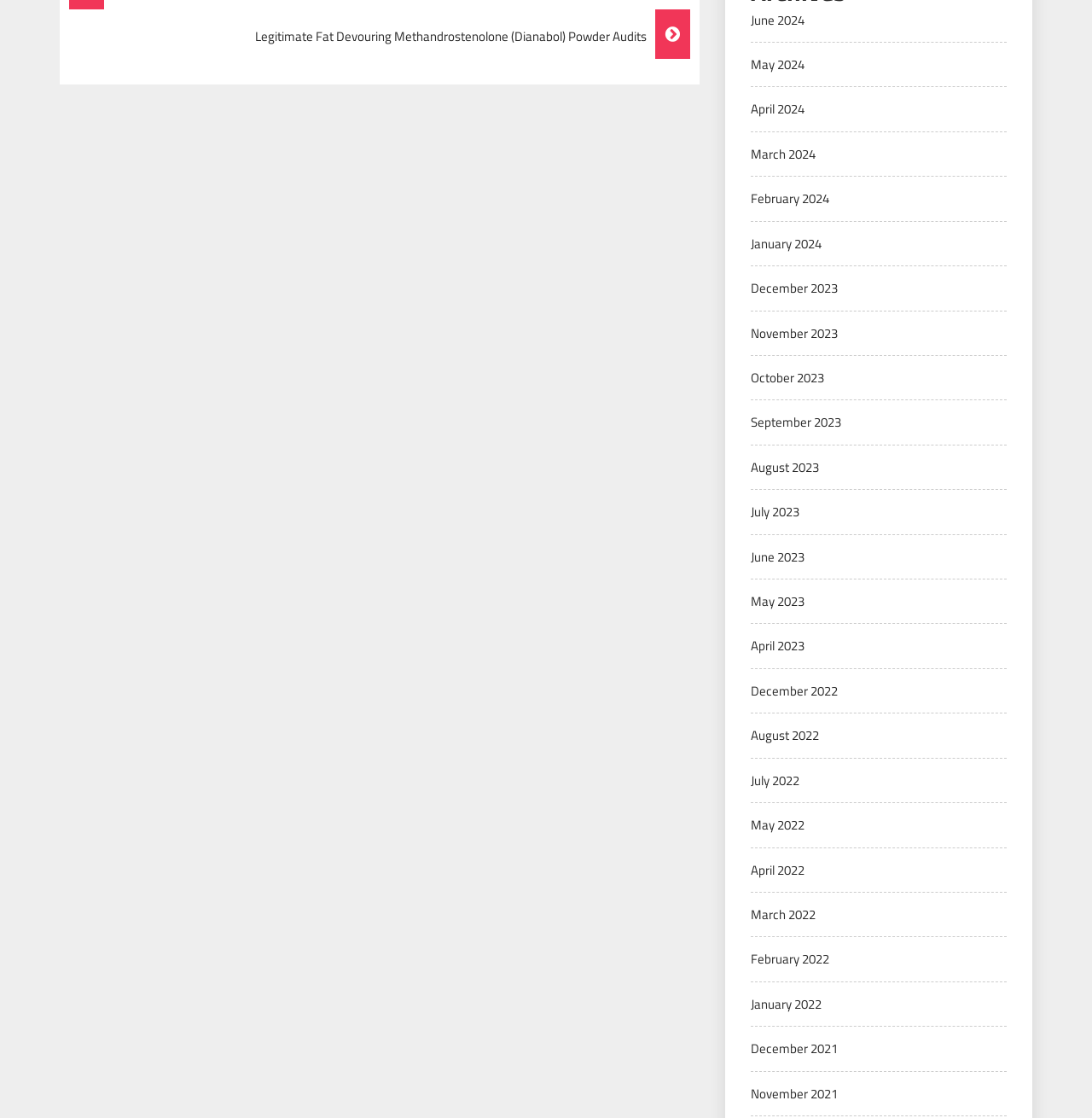Can you provide the bounding box coordinates for the element that should be clicked to implement the instruction: "View May 2023"?

[0.688, 0.529, 0.737, 0.547]